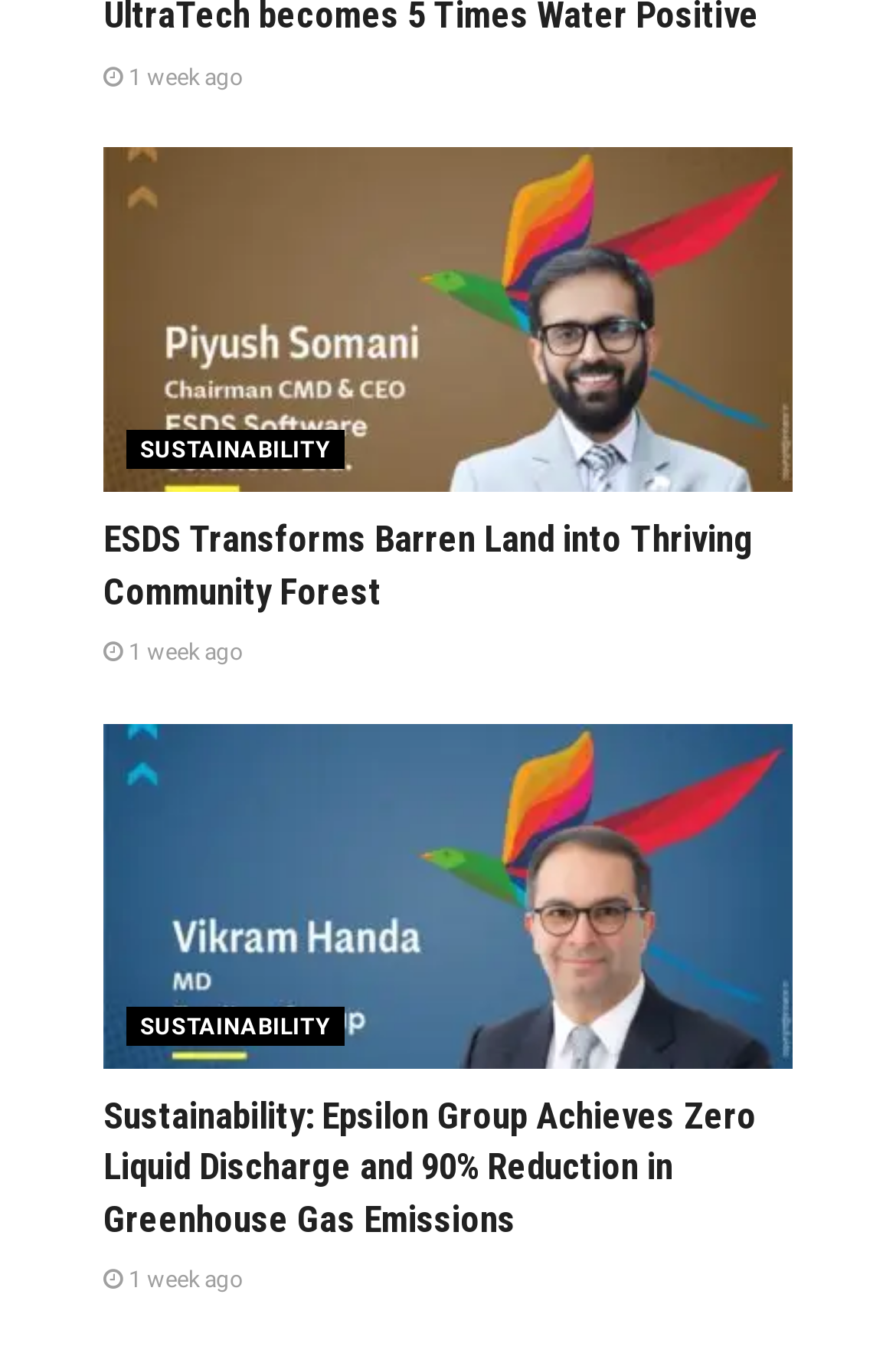What is the topic of the first article?
Look at the image and respond to the question as thoroughly as possible.

The first article's heading is 'ESDS Transforms Barren Land into Thriving Community Forest', so the topic of the first article is 'ESDS Transforms Barren Land'.